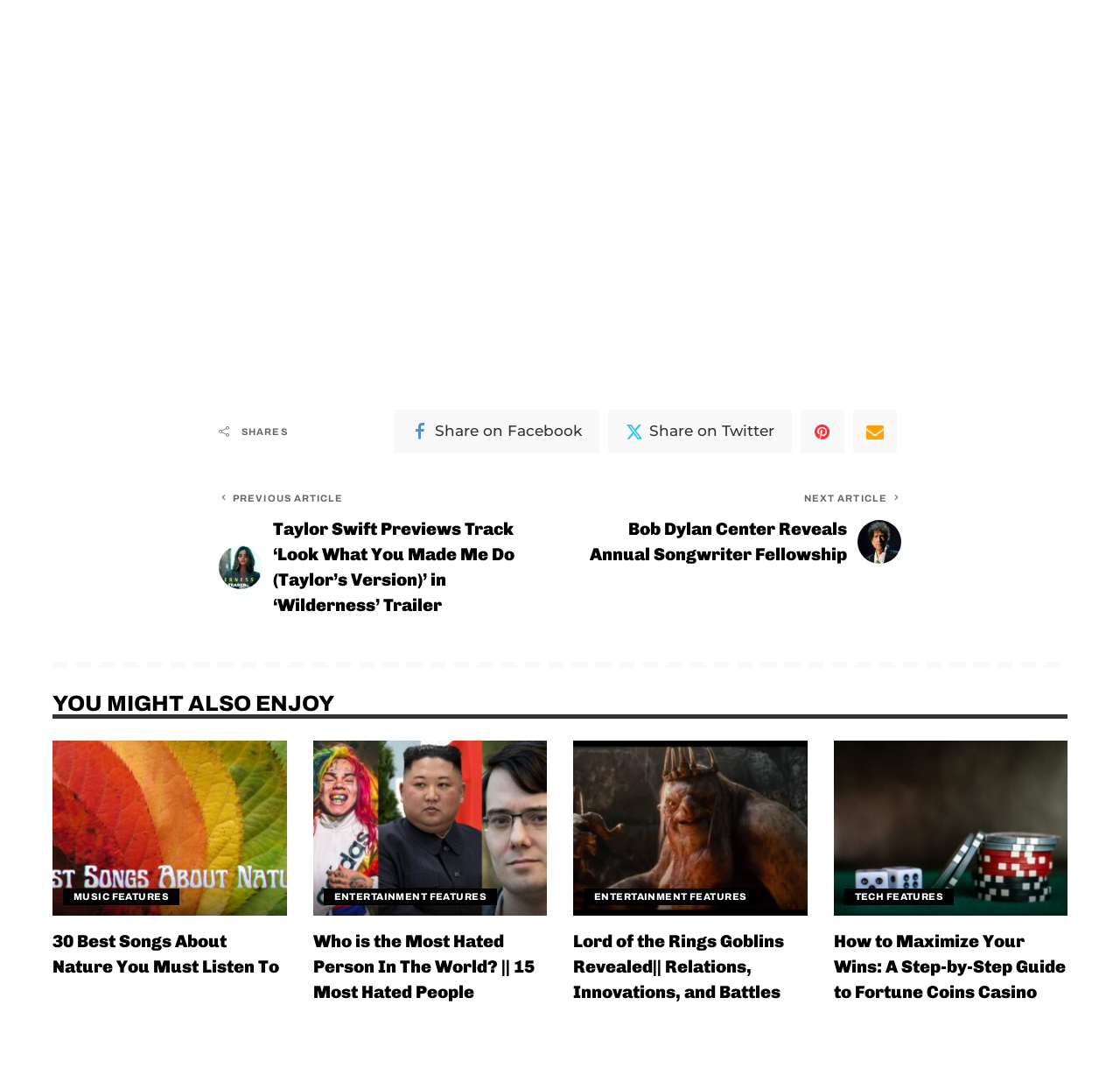Locate the bounding box coordinates of the clickable area to execute the instruction: "View article about Bob Dylan 2024 tour". Provide the coordinates as four float numbers between 0 and 1, represented as [left, top, right, bottom].

[0.516, 0.455, 0.805, 0.571]